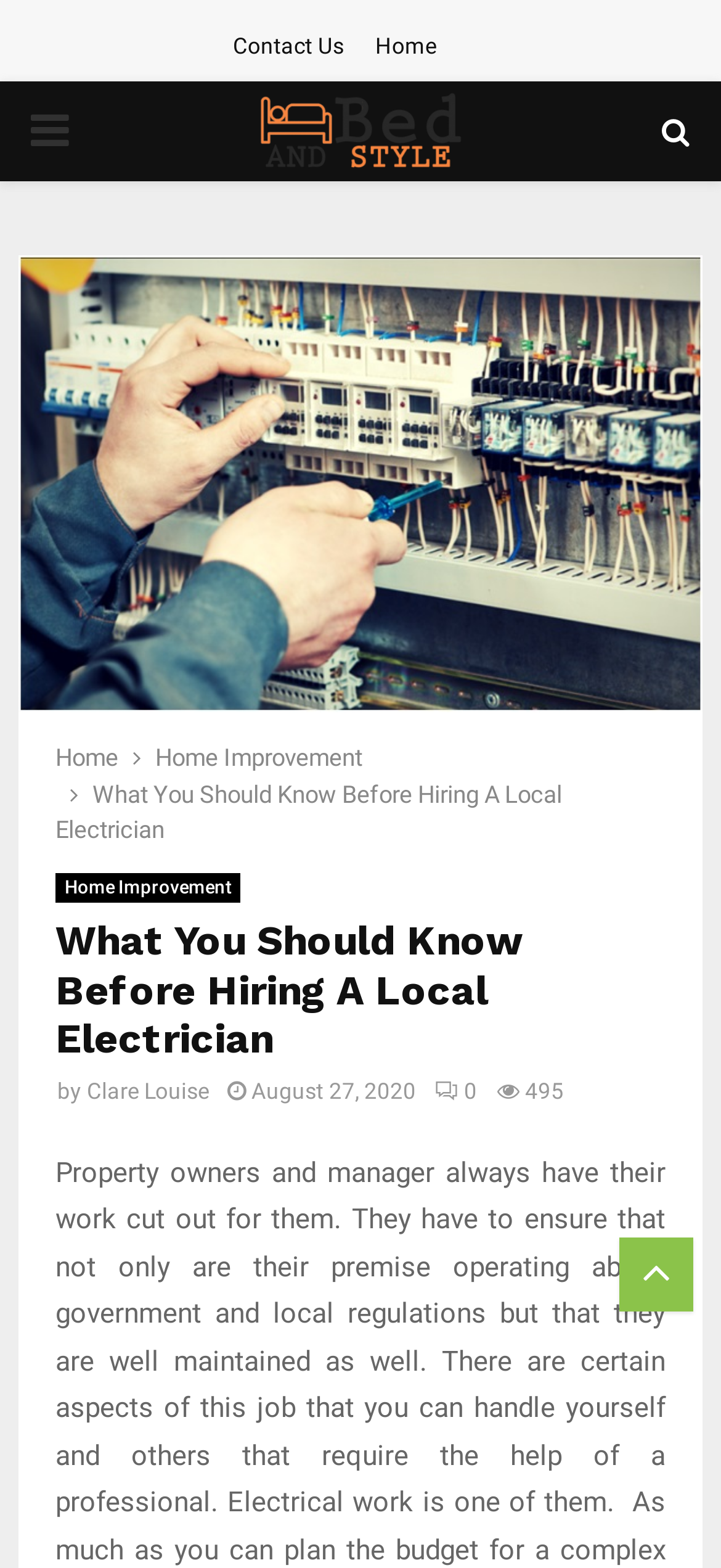Respond to the following question with a brief word or phrase:
How many comments does the article have?

495